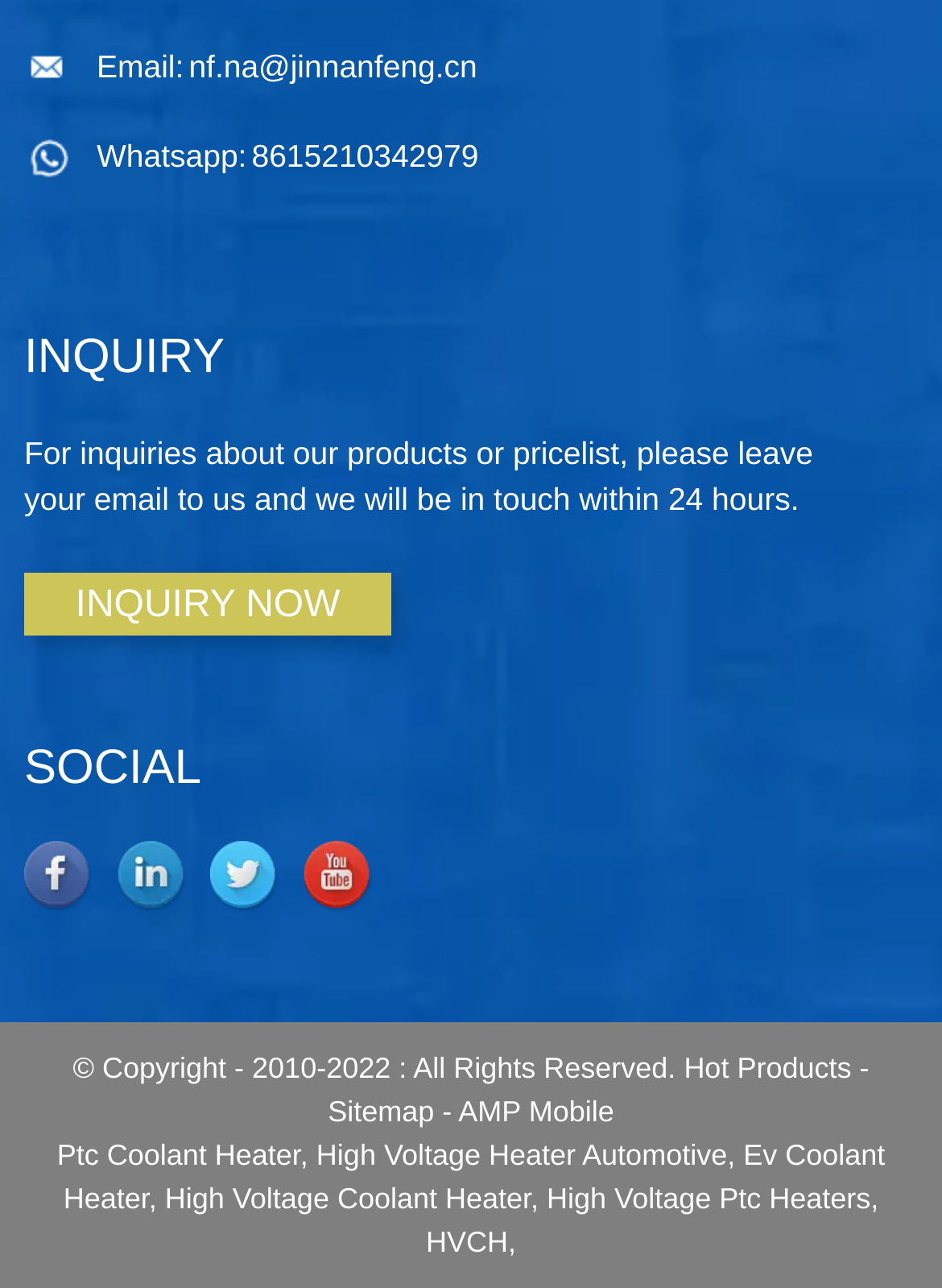Please analyze the image and provide a thorough answer to the question:
How many social media links are provided?

The social media links are found in the 'SOCIAL' section, and they are facebook, linkedin, twitter, and youtube, which makes a total of 4 links.